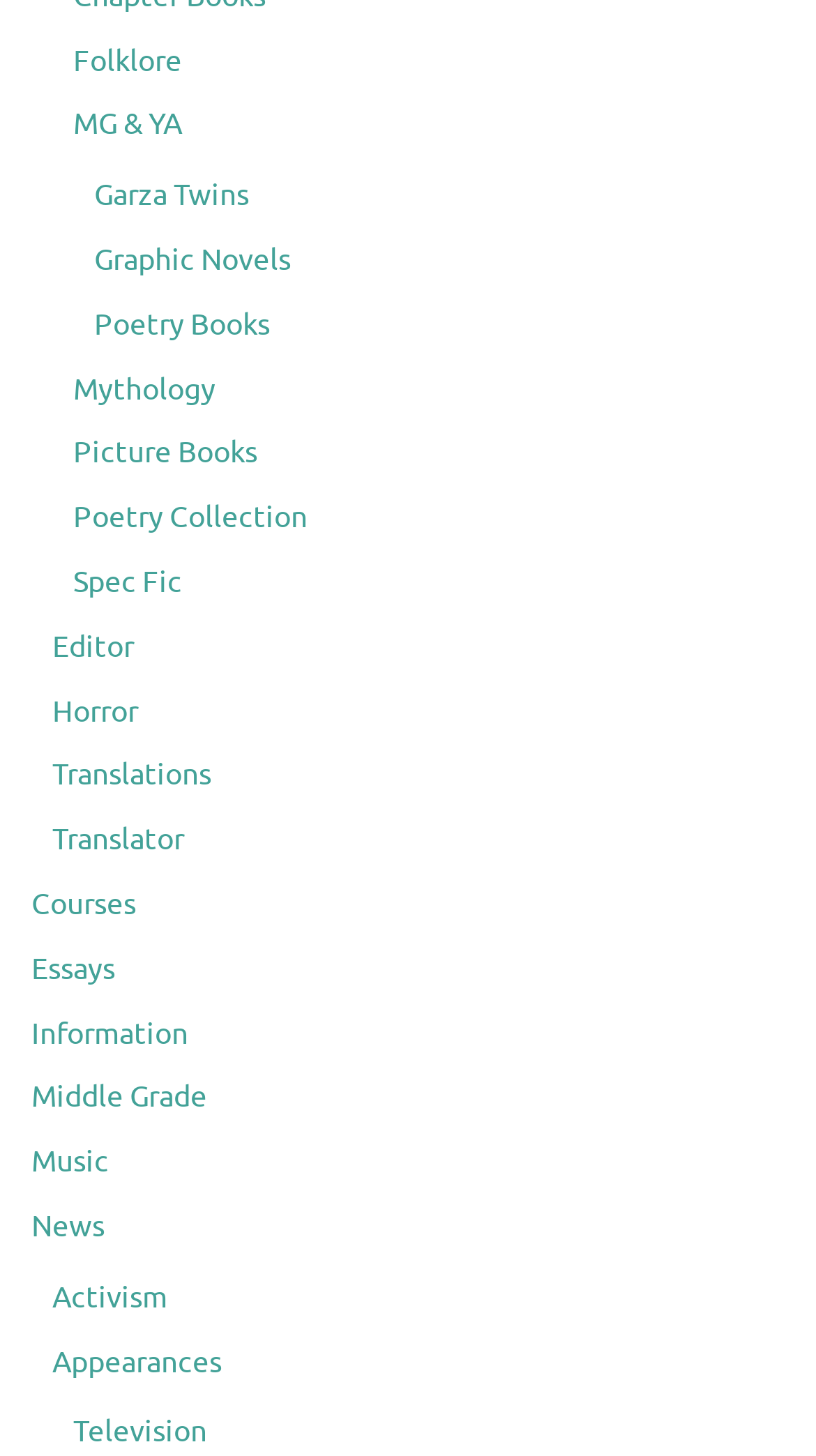Find the bounding box coordinates of the element's region that should be clicked in order to follow the given instruction: "Read Poetry Books". The coordinates should consist of four float numbers between 0 and 1, i.e., [left, top, right, bottom].

[0.115, 0.211, 0.331, 0.237]